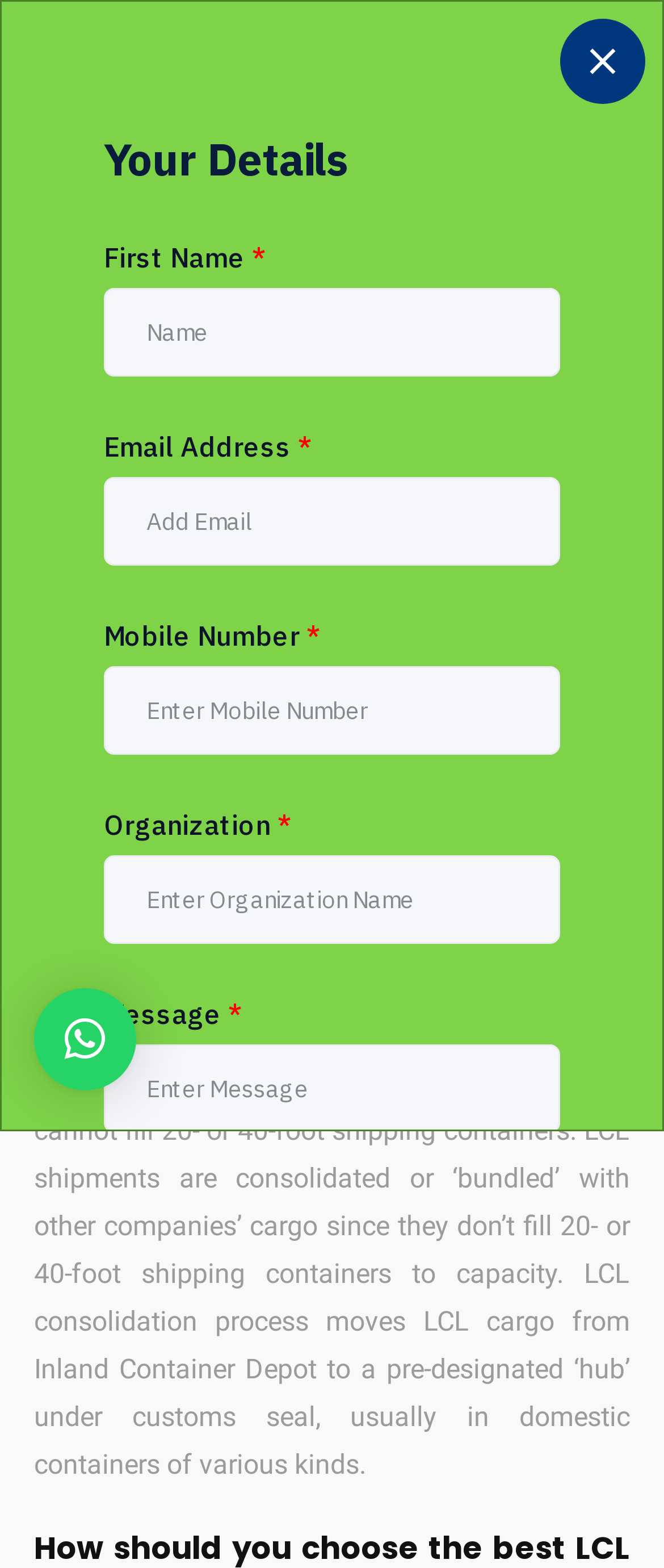How many links are there in the top navigation?
Please provide a single word or phrase as your answer based on the screenshot.

2